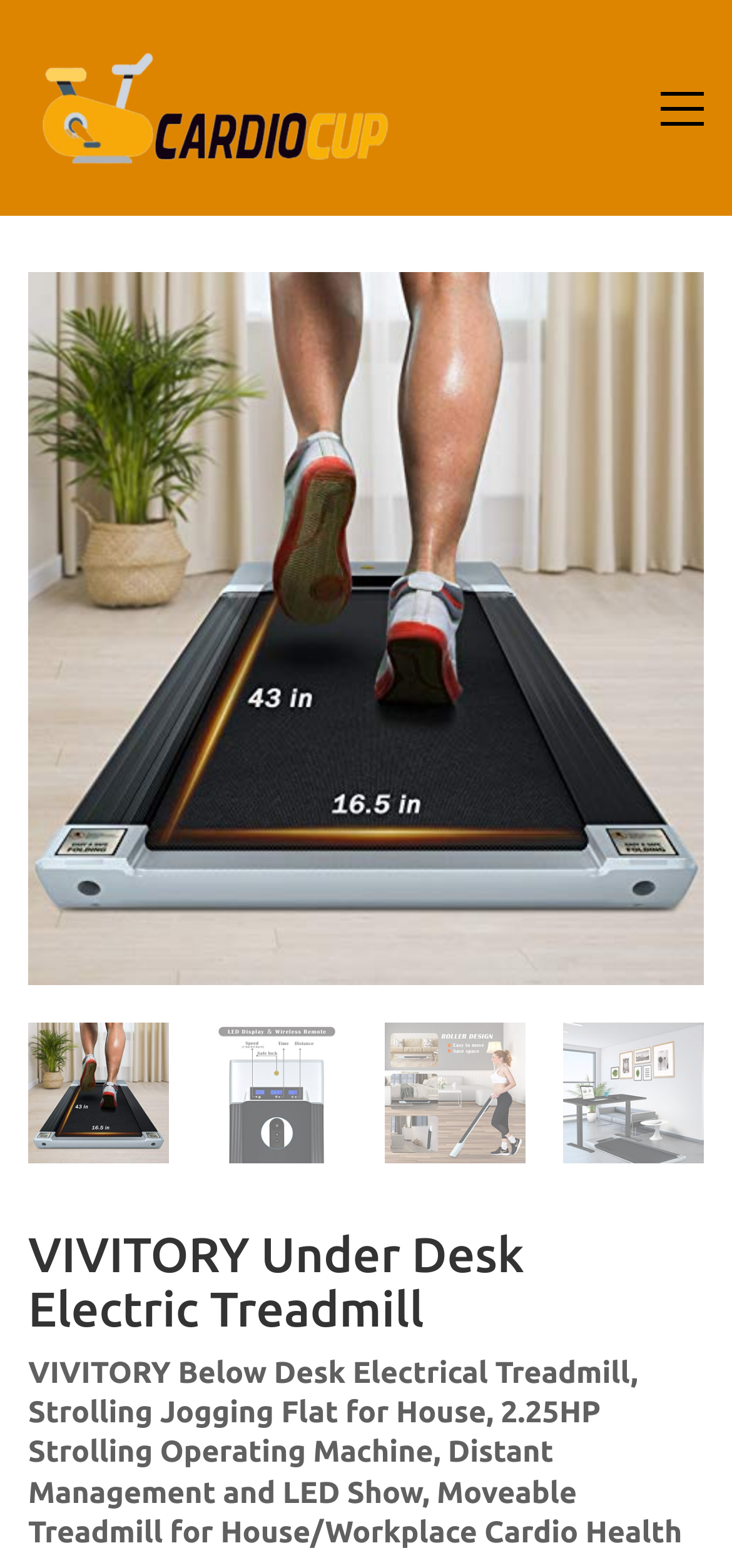Explain in detail what is displayed on the webpage.

The webpage is about a product, specifically a VIVITORY Under Desk Electric Treadmill. At the top left corner, there is a link to "CardioCup.com" accompanied by an image. On the top right corner, there is a link to "Toggle navigation". 

Below the top section, there is a prominent heading that reads "VIVITORY Under Desk Electric Treadmill". Underneath the heading, there is a detailed product description that mentions the features of the treadmill, including its horsepower, LED display, and portability for home or office cardio workouts.

To the left of the product description, there is a column of links, some of which are hidden. The visible links are accompanied by images. These links and images are stacked vertically, with the topmost one being the largest. The images and links take up a significant portion of the left side of the webpage.

The overall layout of the webpage is focused on showcasing the product and its features, with a clear and concise description and accompanying images.